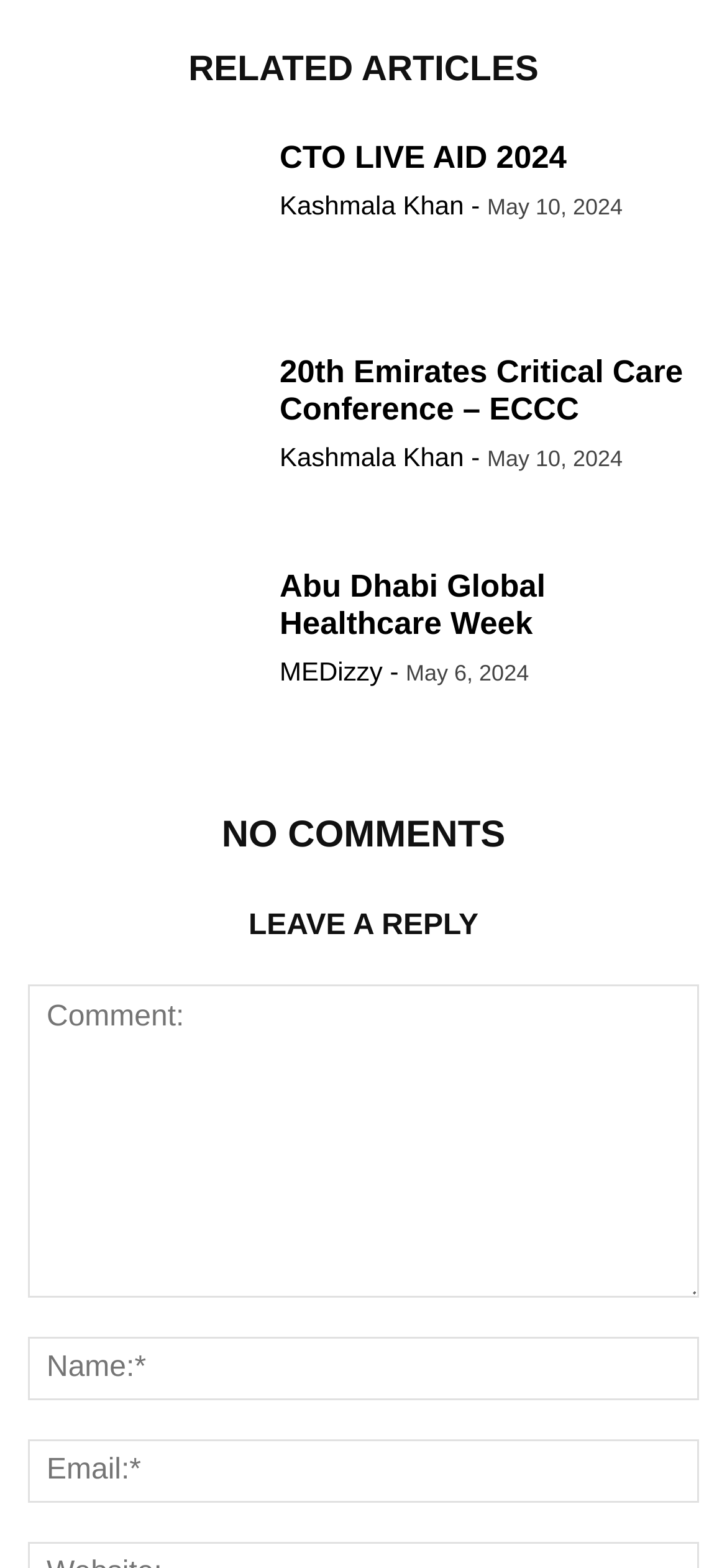Please find the bounding box coordinates for the clickable element needed to perform this instruction: "Click on the 'CTO LIVE AID 2024' link".

[0.038, 0.089, 0.346, 0.196]